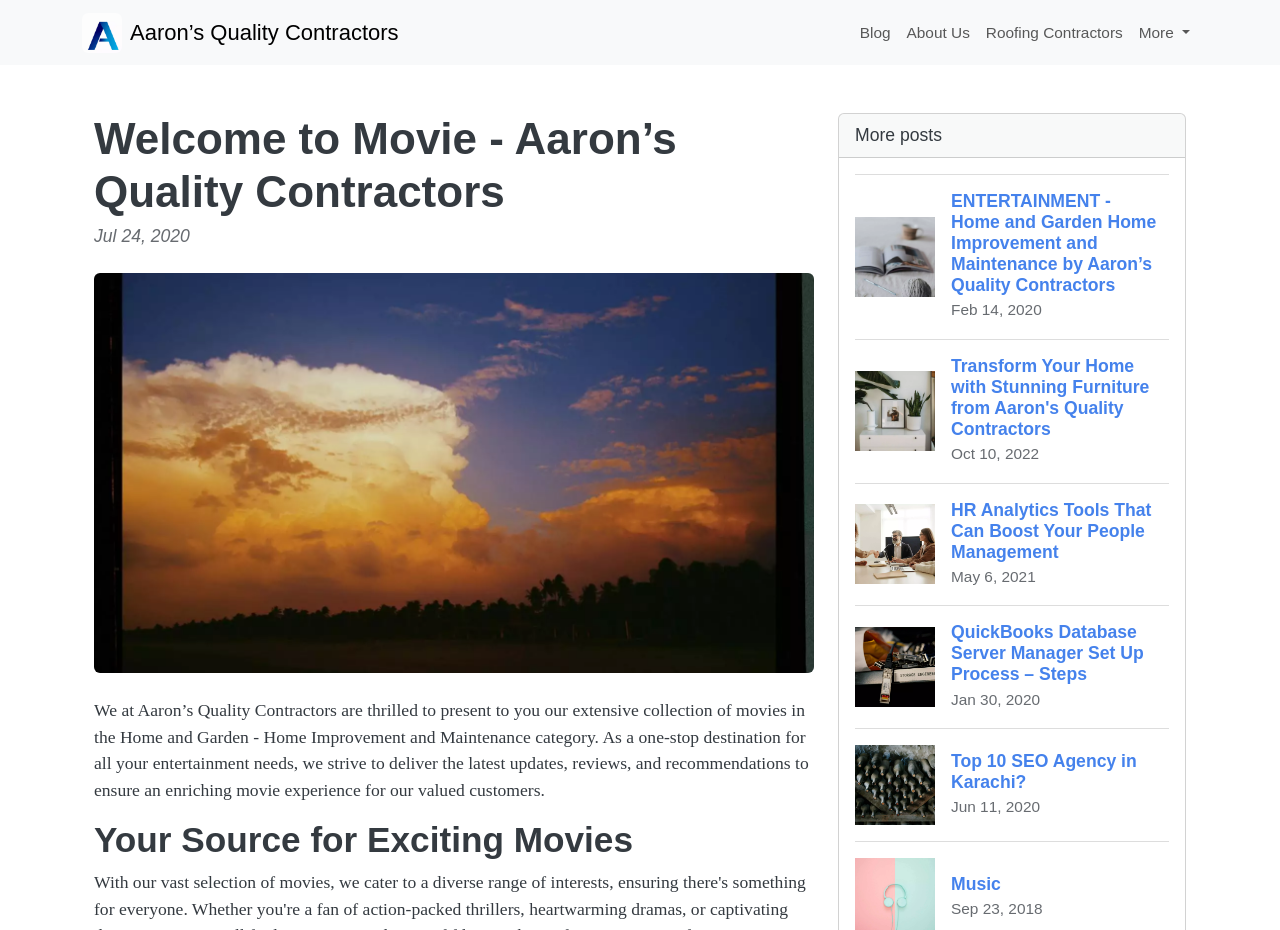How many movie posts are displayed on the homepage?
Using the image as a reference, give a one-word or short phrase answer.

5